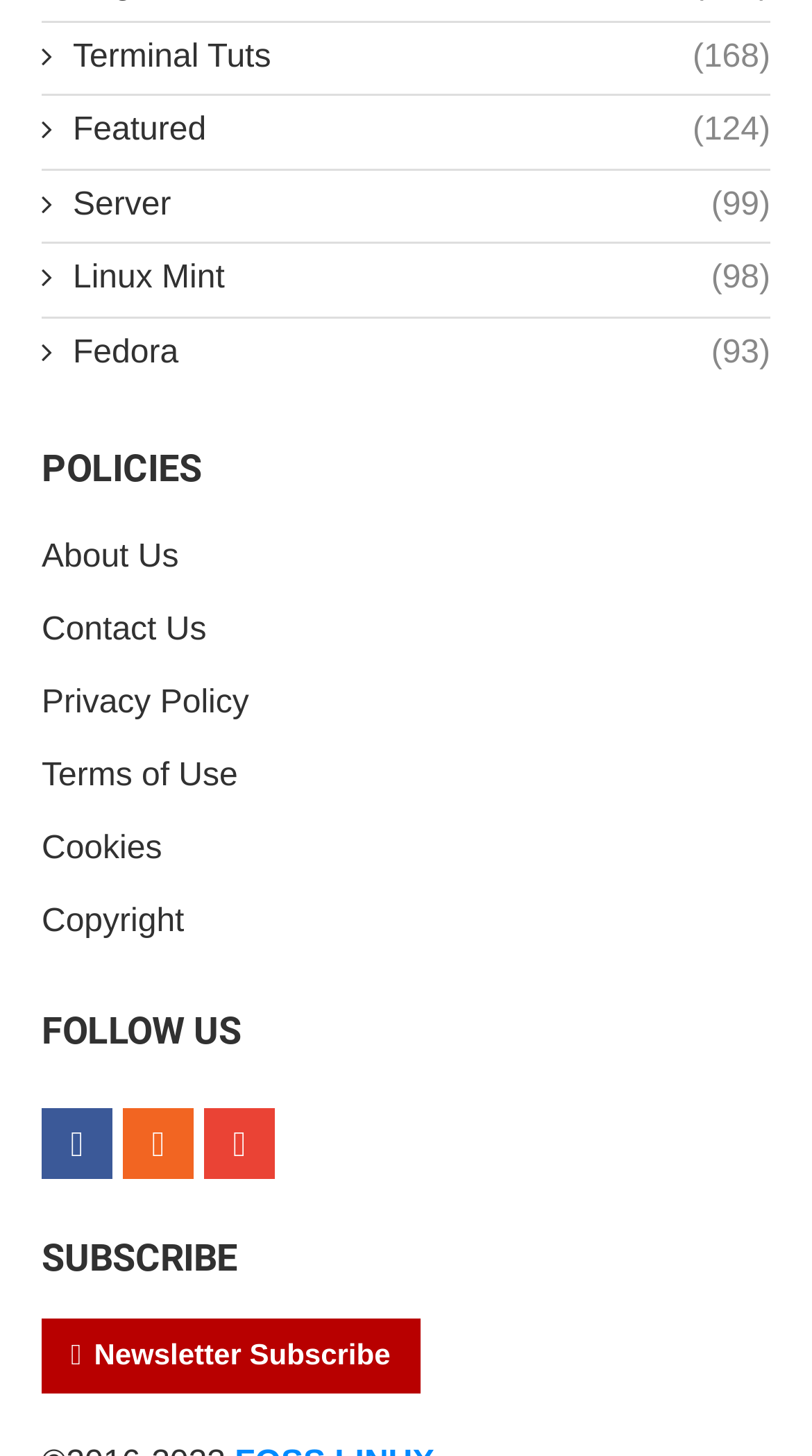Please determine the bounding box coordinates for the element with the description: "Envelope".

[0.251, 0.761, 0.338, 0.81]